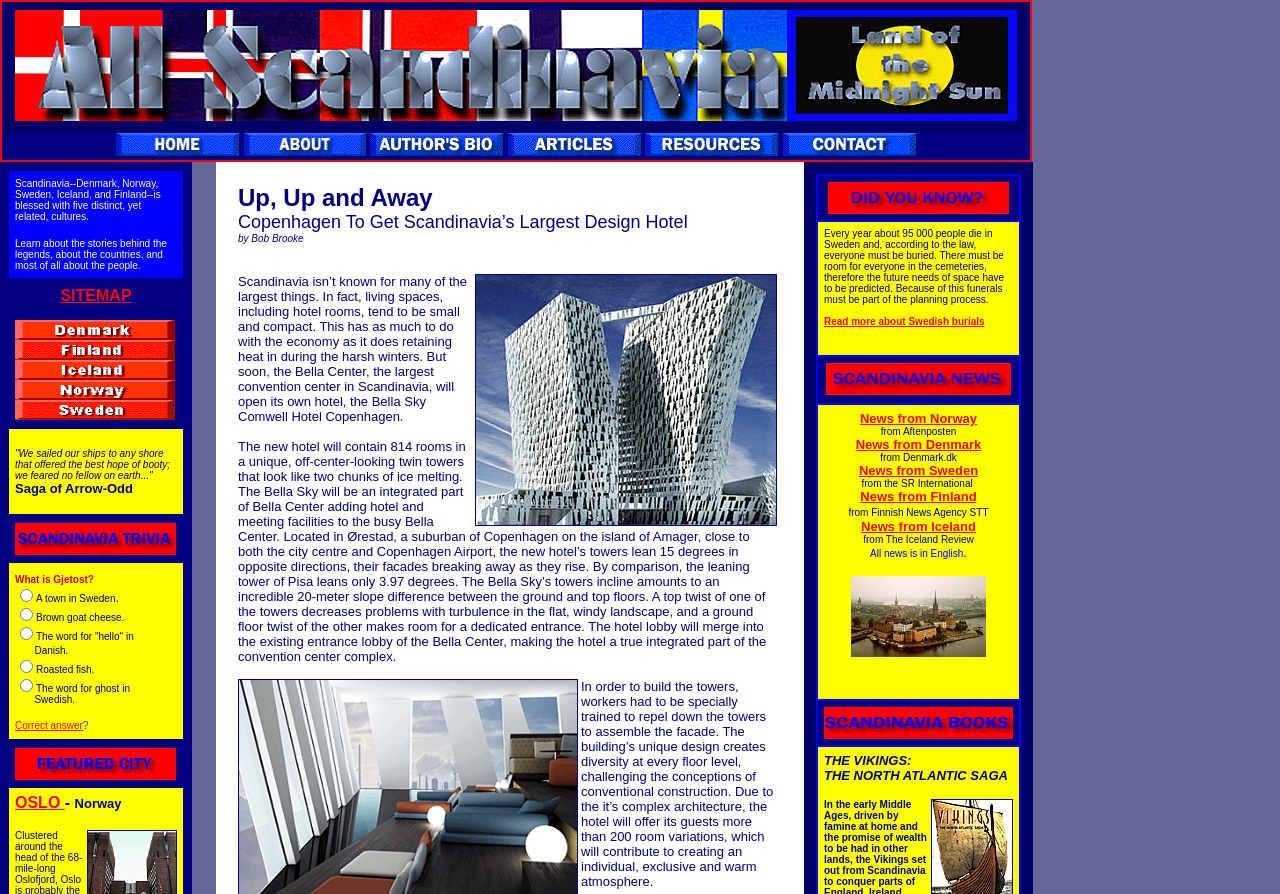Please provide a short answer using a single word or phrase for the question:
What is the purpose of the twist at the top of one of the towers?

To decrease turbulence